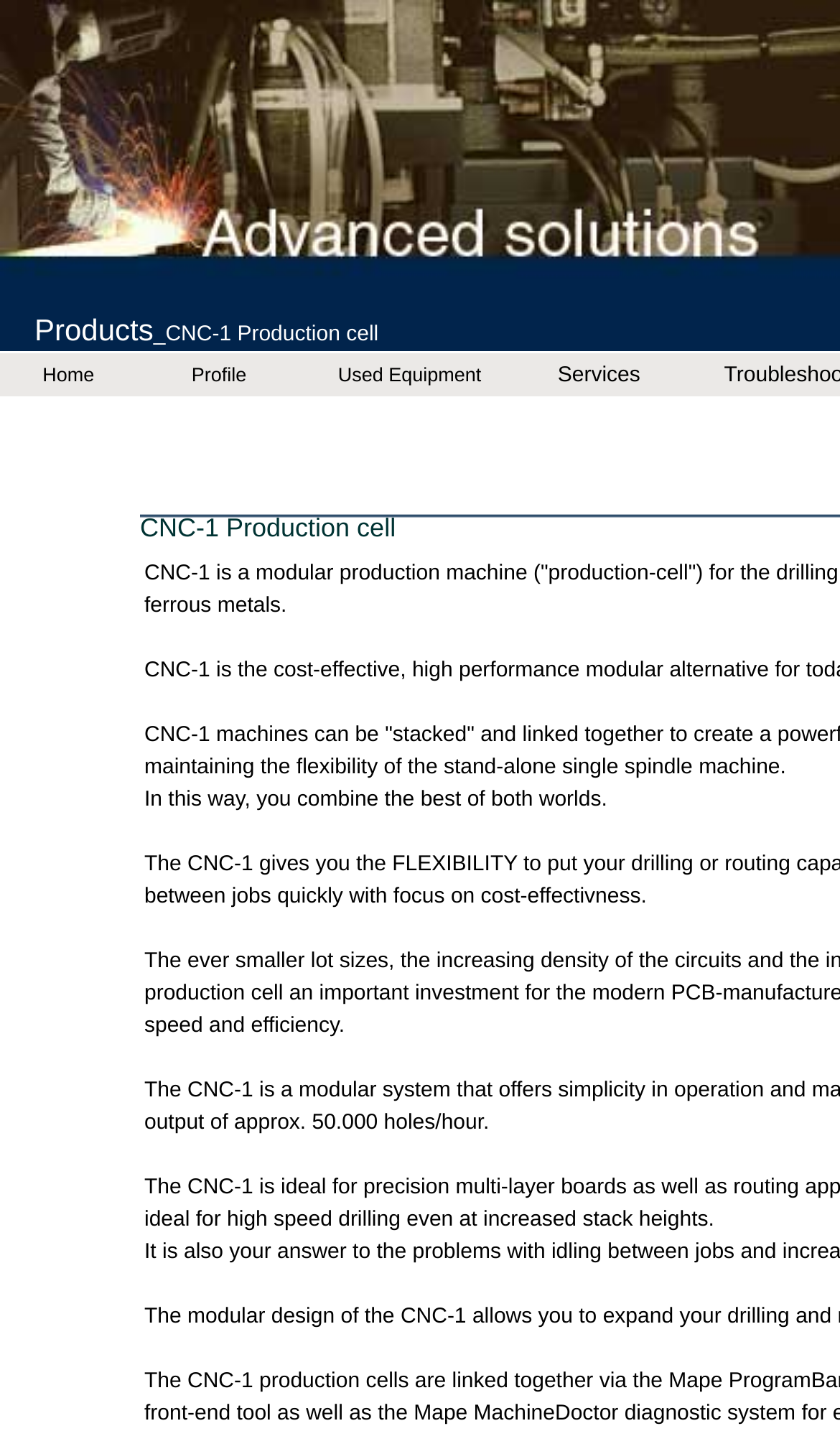Summarize the webpage in an elaborate manner.

The webpage is about MAPE Equipment, with a top navigation menu consisting of four tabs: Home, Profile, Used Equipment, and Services. These tabs are aligned horizontally, with Home on the left and Services on the right.

Below the navigation menu, there is a section with a title "Products" in the top-left corner. Underneath the title, there is a description of a product, "_CNC-1 Production cell", which takes up a significant portion of the page. This product description is accompanied by a smaller text that reads "In this way, you combine the best of both worlds." This smaller text is positioned below the product description.

There is also a smaller, isolated text element on the top-left corner of the page, containing a non-breaking space character.